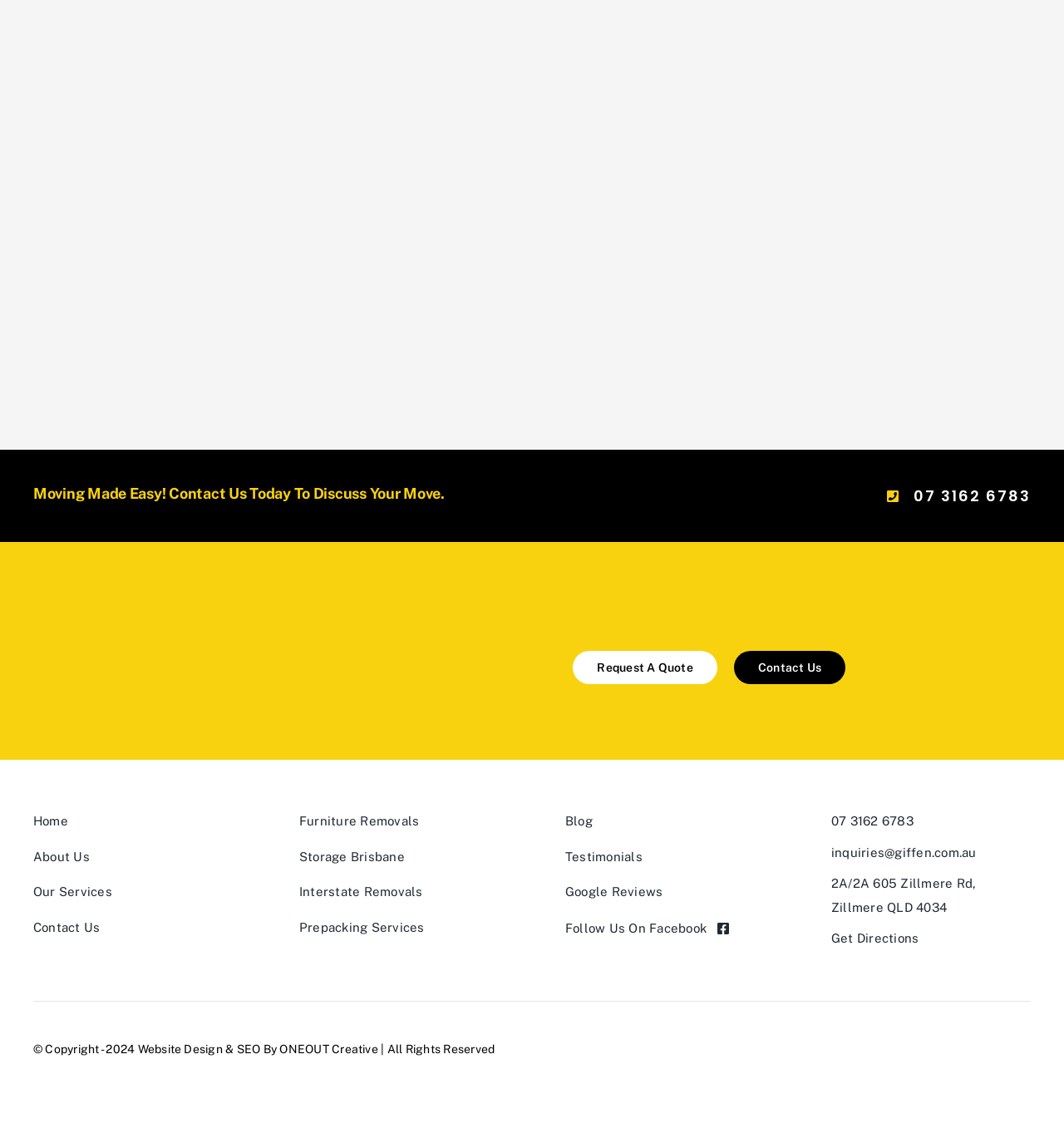Please identify the bounding box coordinates of the element's region that I should click in order to complete the following instruction: "Visit the 'About Us' page". The bounding box coordinates consist of four float numbers between 0 and 1, i.e., [left, top, right, bottom].

[0.031, 0.743, 0.219, 0.763]